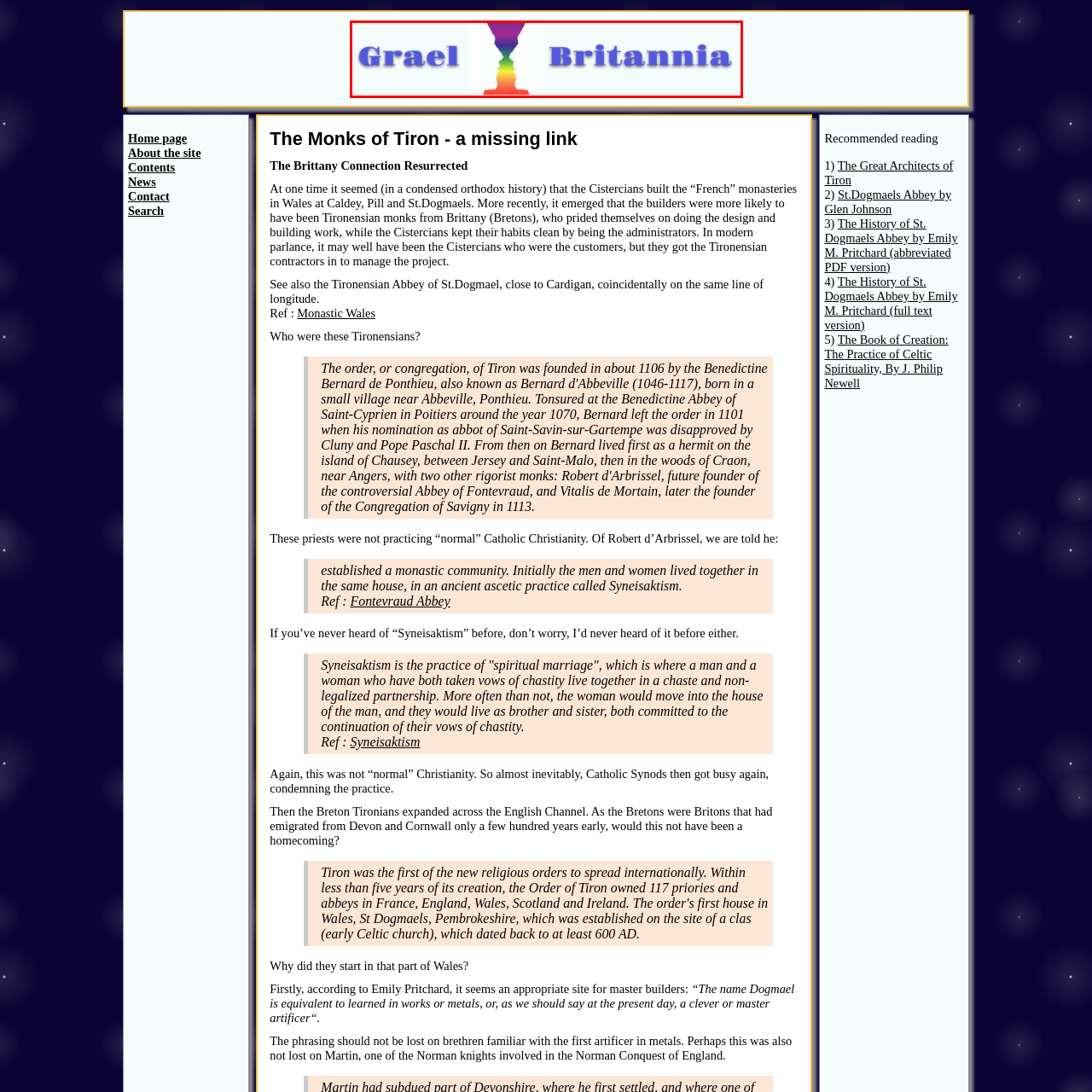What is the theme reflected by the vibrant design?
Look at the image enclosed by the red bounding box and give a detailed answer using the visual information available in the image.

The caption suggests that the vibrant design emphasizes inclusivity and cultural connection, possibly reflecting themes related to the history of Britain, heritage, or community, which implies that the theme reflected by the design is inclusivity and cultural connection.